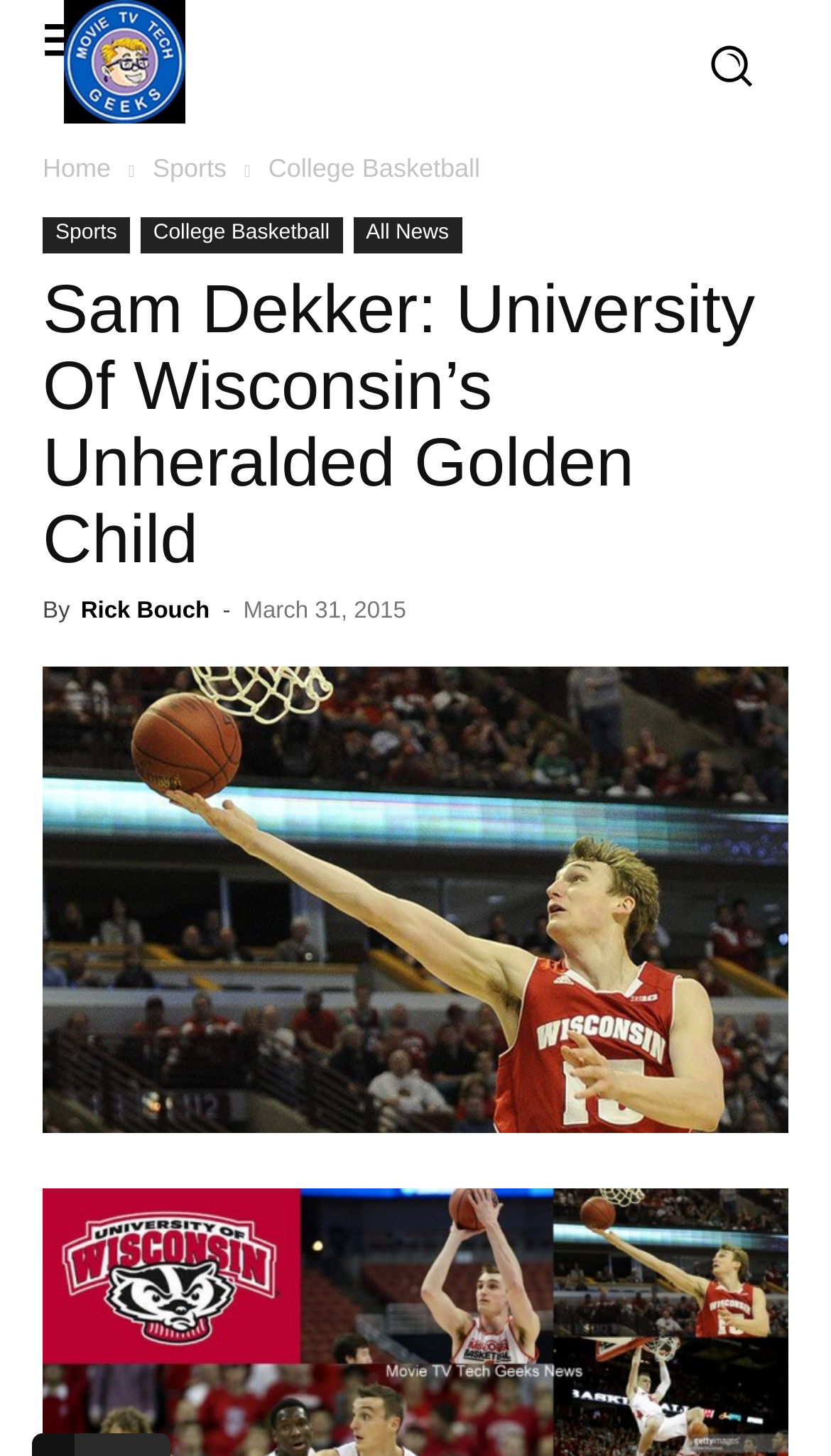Craft a detailed narrative of the webpage's structure and content.

The webpage is about Sam Dekker, a basketball player from the University of Wisconsin. At the top left of the page, there is a logo of Movie TV Tech Geeks News, which is a link. Next to it, there is a smaller image. On the top right, there is another image. 

Below the logo, there are four links: Home, Sports, College Basketball, and another College Basketball link. The second College Basketball link has three sub-links: Sports, College Basketball, and All News.

The main content of the page starts with a heading that reads "Sam Dekker: University Of Wisconsin’s Unheralded Golden Child". Below the heading, there is a byline that says "By Rick Bouch" with the date "March 31, 2015". 

The main image of the page is a large picture of Sam Dekker, a basketball player, which takes up most of the page. The image is positioned below the byline and date.